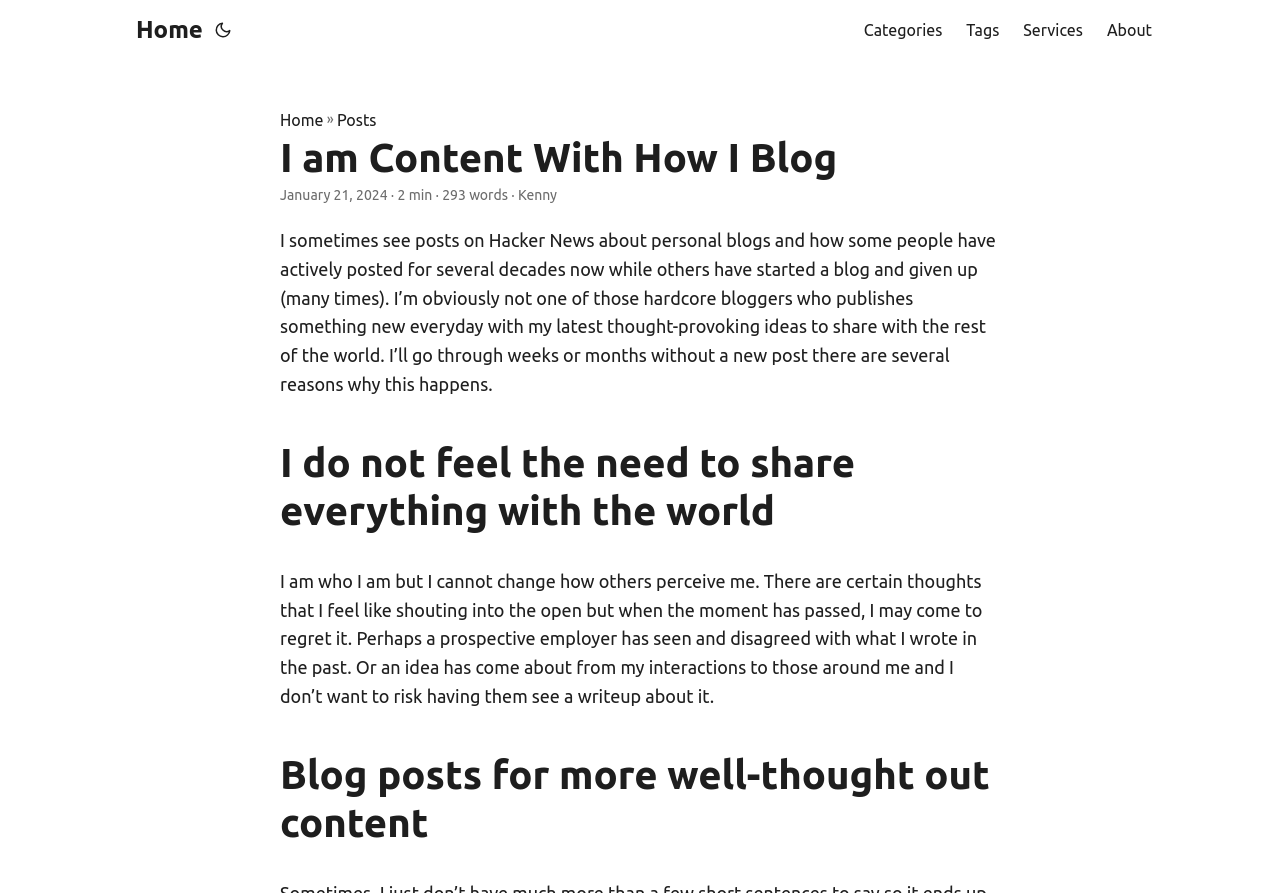Describe every aspect of the webpage in a detailed manner.

This webpage is a personal blog post titled "I am Content With How I Blog" on Kenny's Blog. At the top left corner, there is a logo link labeled "Home" and a button with an icon, which has an alternative text "(Alt + T)". To the right of these elements, there are four links: "Categories", "Tags", "Services", and "About". 

Below the top navigation bar, there is a header section with a link to the "Home" page, followed by a breadcrumb trail indicating the current page. The main title of the blog post, "I am Content With How I Blog", is displayed prominently in the header section. 

The blog post content starts with a date and time stamp, "January 21, 2024", and the author's name, "Kenny". The text discusses the author's approach to blogging, mentioning that they do not feel the need to share everything with the world and prefer to write more well-thought-out content. The post is divided into three sections, each with a heading: "I do not feel the need to share everything with the world" and "Blog posts for more well-thought out content".